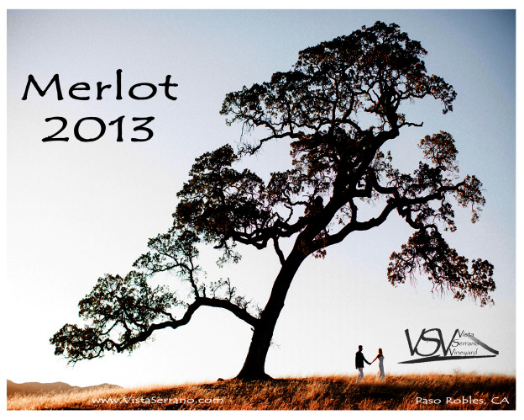Provide an in-depth description of all elements within the image.

The image features a striking silhouette of a large tree set against a soft, gradient sky, symbolizing the beauty of nature. In the foreground, two figures hold hands, suggesting a moment of connection and intimacy. Prominently displayed at the top left are the words "Merlot 2013," indicating the year of the wine, while the bottom corner features the logo for Vista Serrano Vineyard, located in Paso Robles, CA. The overall composition evokes a sense of romance and tranquility, highlighting the essence of the vineyard experience.